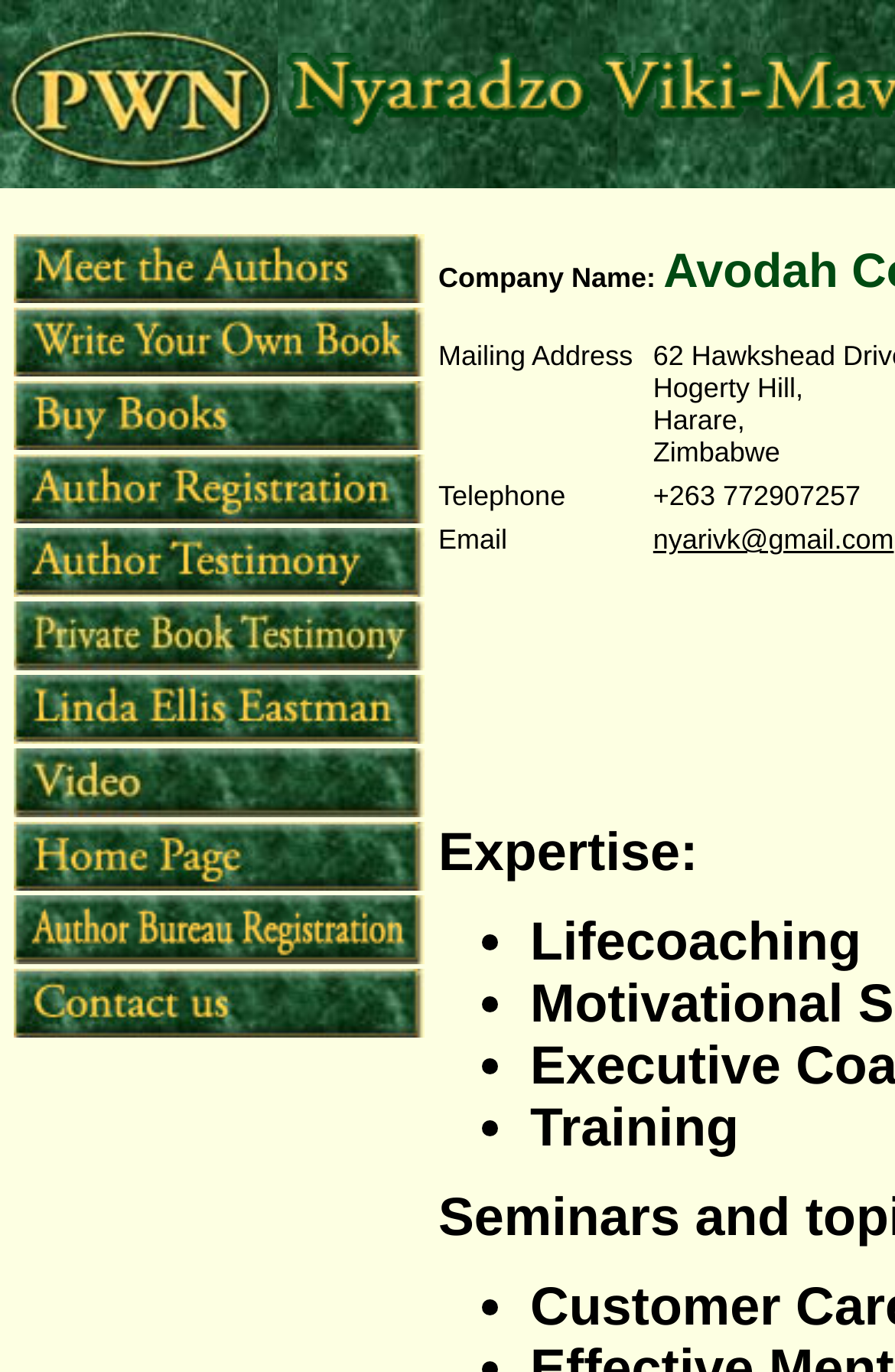Please find the bounding box coordinates of the element that must be clicked to perform the given instruction: "Write Your Own Book". The coordinates should be four float numbers from 0 to 1, i.e., [left, top, right, bottom].

[0.0, 0.258, 0.49, 0.281]